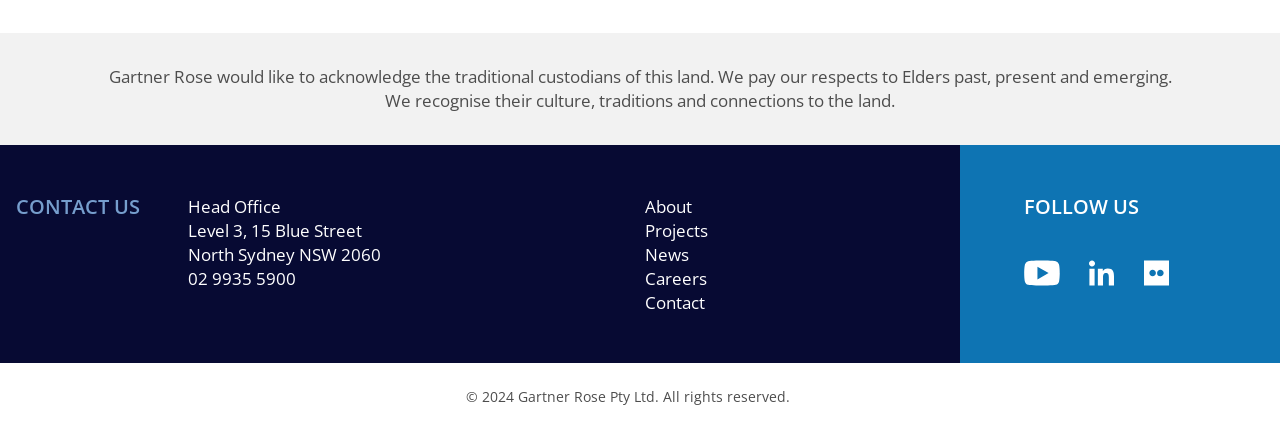Could you indicate the bounding box coordinates of the region to click in order to complete this instruction: "Contact the website administrator".

None